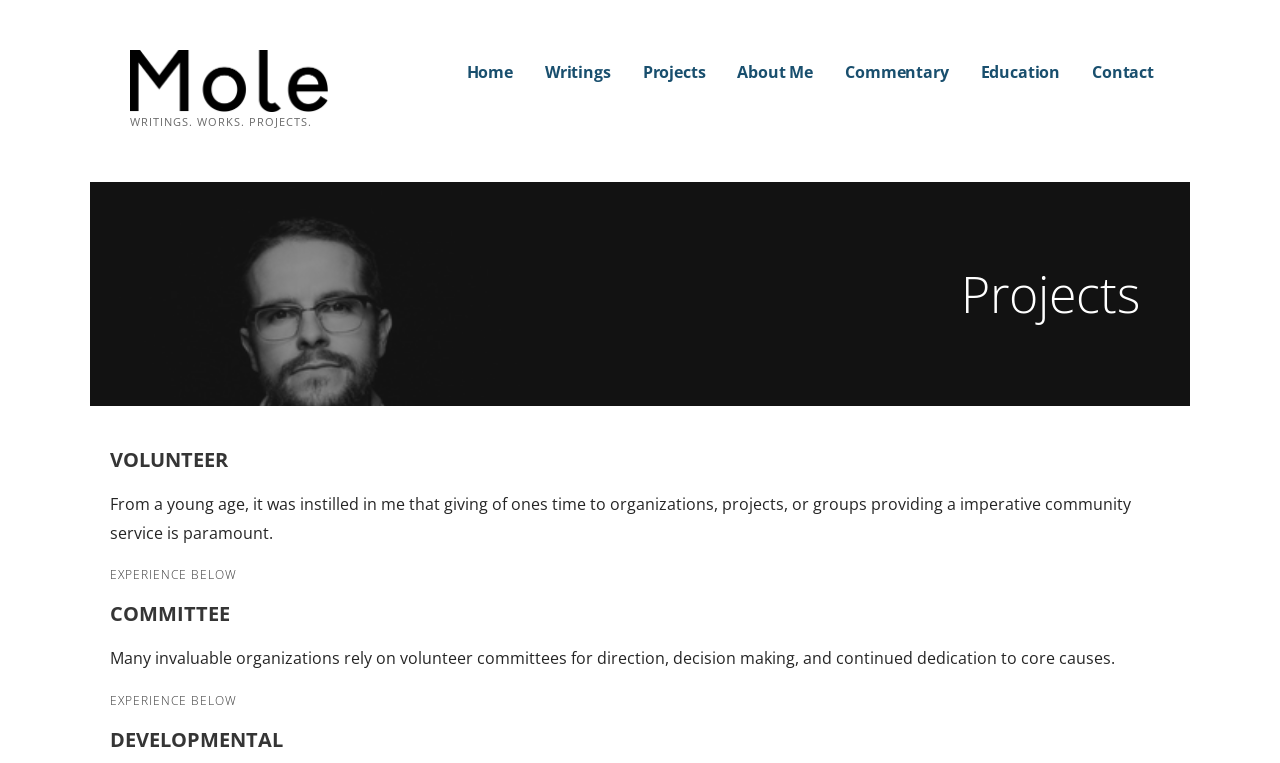What is the purpose of volunteer committees?
Look at the image and construct a detailed response to the question.

According to the StaticText element, 'Many invaluable organizations rely on volunteer committees for direction, decision making, and continued dedication to core causes.', which implies that the purpose of volunteer committees is to provide direction and decision making for these organizations.